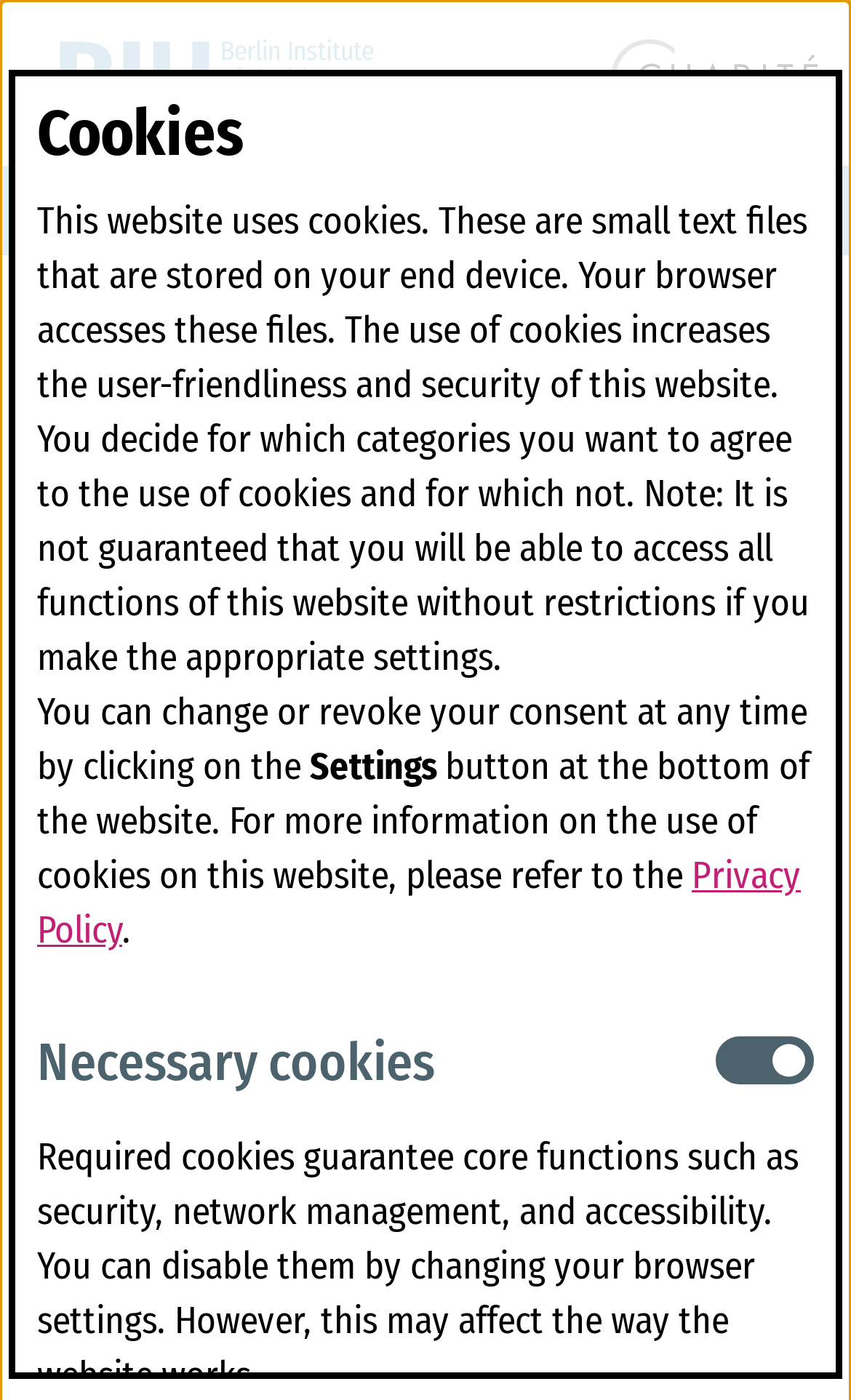Find the bounding box coordinates for the HTML element described in this sentence: "alt="Eclectic Energies"". Provide the coordinates as four float numbers between 0 and 1, in the format [left, top, right, bottom].

None